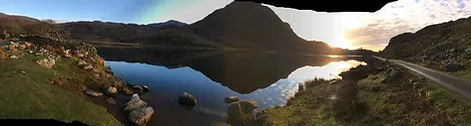Please analyze the image and give a detailed answer to the question:
What colors are in the sky?

The sky is painted with warm hues of orange and soft purples as the sun dips below the horizon, illuminating the clouds and adding a tranquil glow to the water's surface.